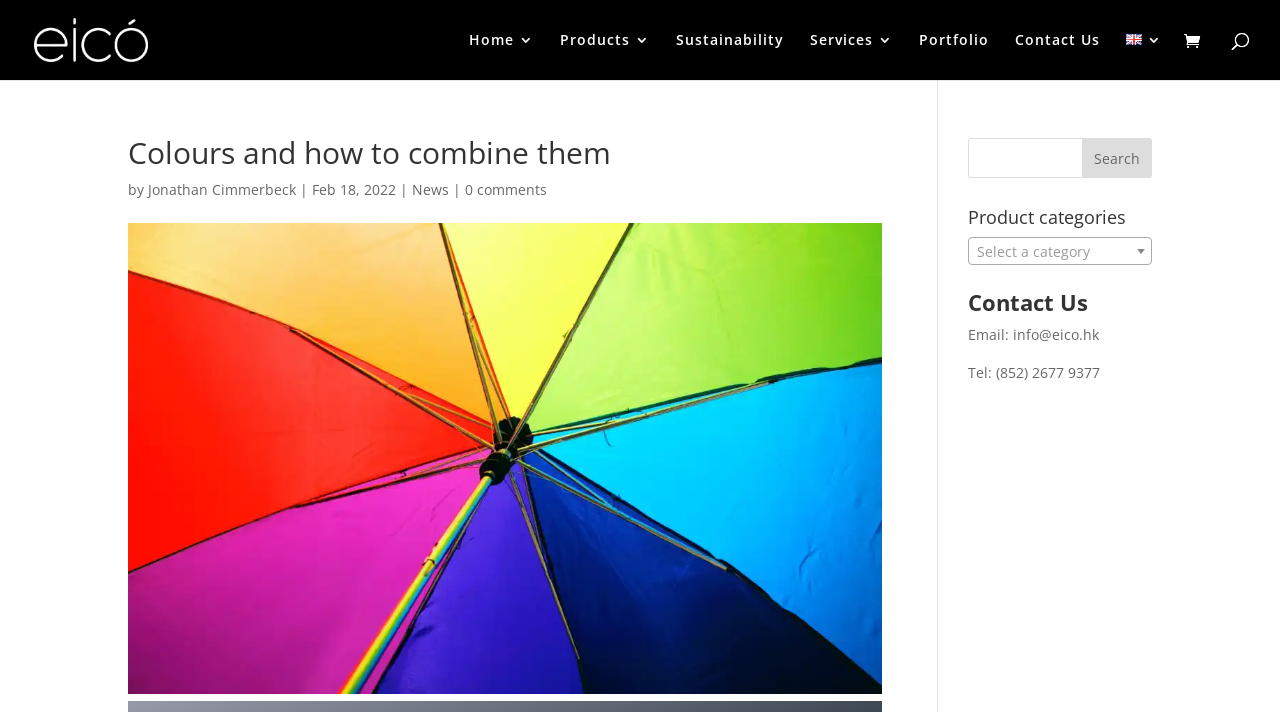What is the name of the author of the article?
Refer to the image and give a detailed answer to the question.

I found the author's name by looking at the text following the 'by' keyword, which is a common way to indicate the author of an article. The text 'by' is followed by a link with the text 'Jonathan Cimmerbeck', which I assume is the author's name.